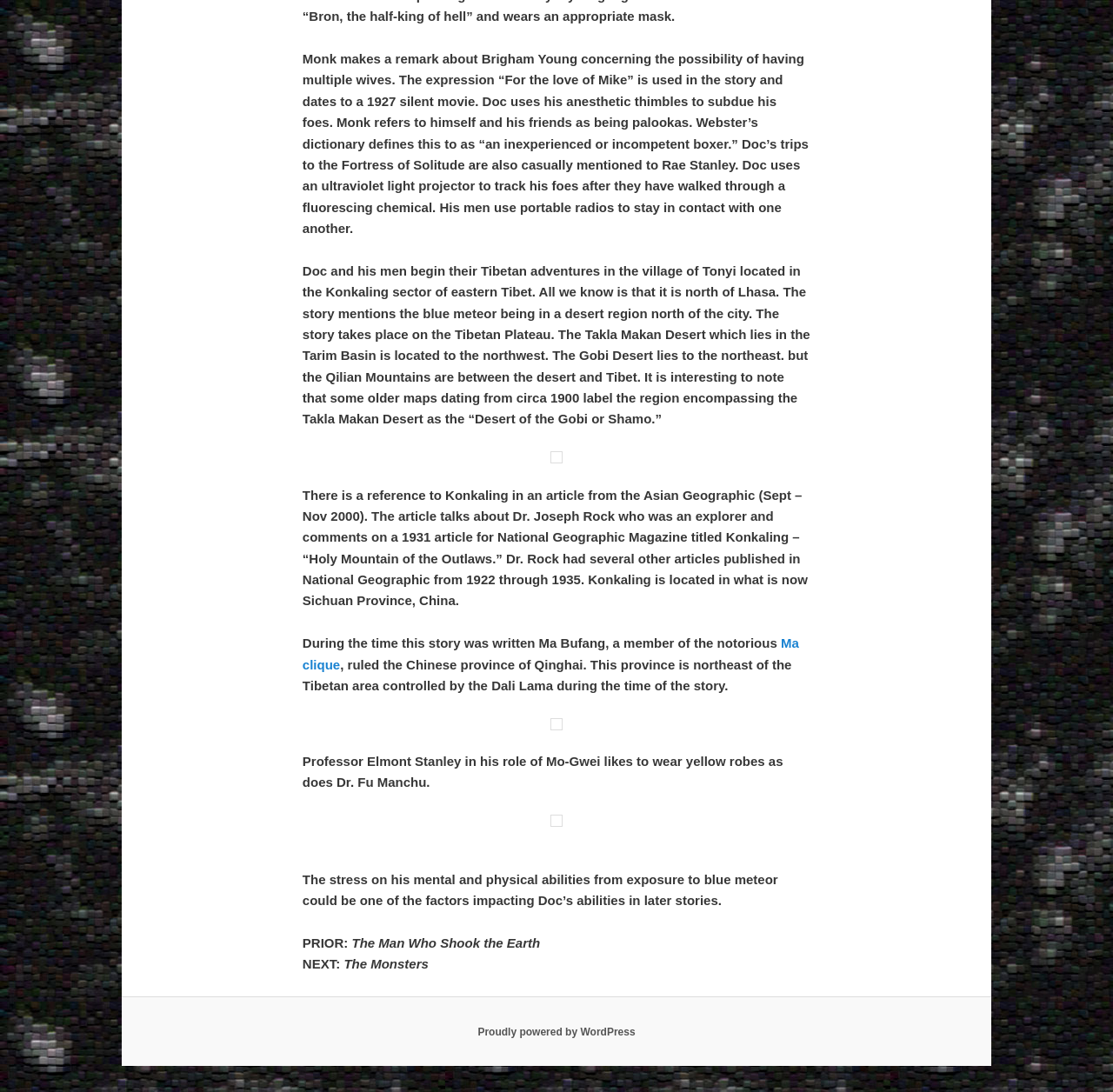Who ruled the Chinese province of Qinghai?
Please provide a full and detailed response to the question.

According to the text, during the time this story was written, Ma Bufang, a member of the notorious Ma clique, ruled the Chinese province of Qinghai.